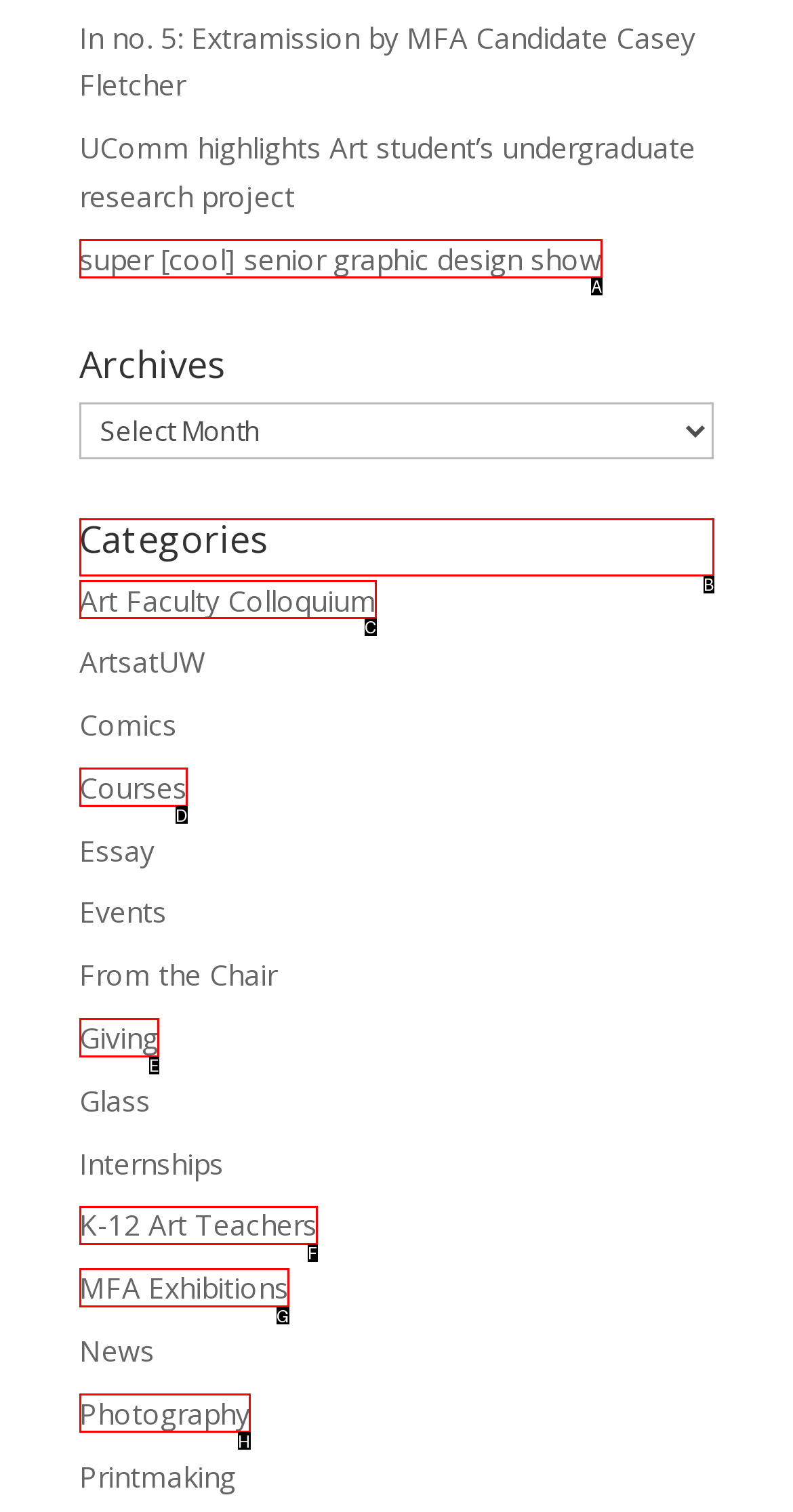Tell me which UI element to click to fulfill the given task: select a category. Respond with the letter of the correct option directly.

B